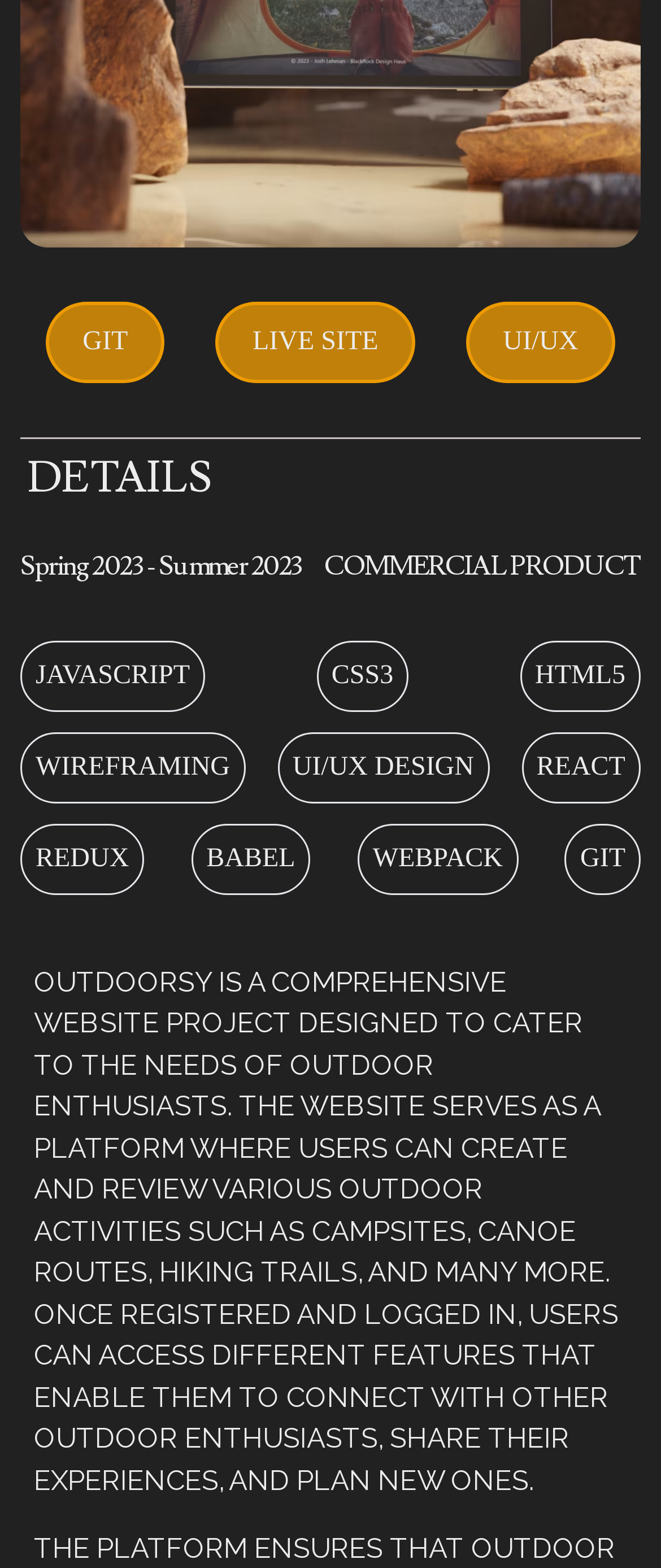Find the bounding box coordinates for the HTML element described as: "LIVE SITE". The coordinates should consist of four float values between 0 and 1, i.e., [left, top, right, bottom].

[0.326, 0.192, 0.629, 0.244]